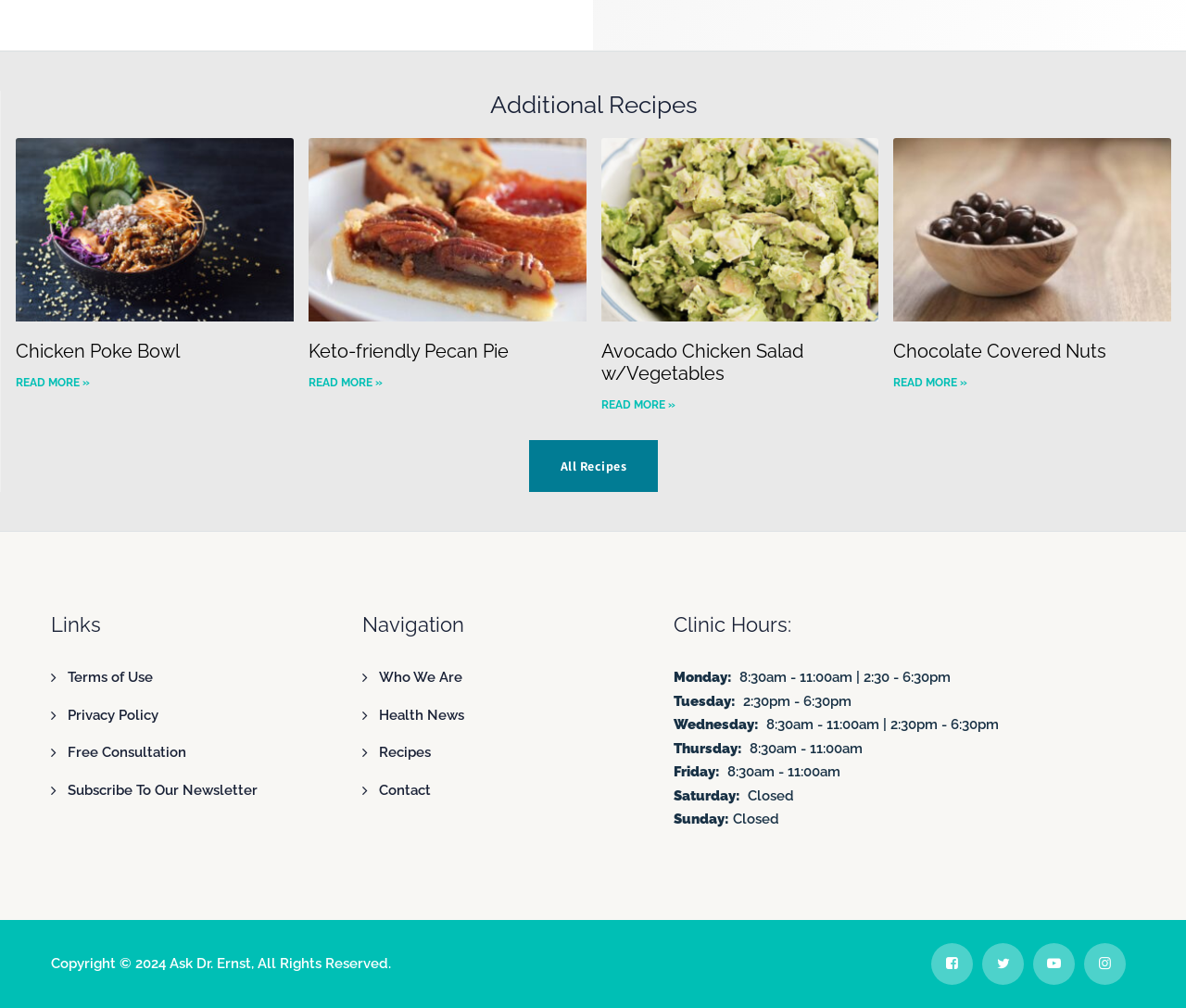Identify the bounding box coordinates of the area you need to click to perform the following instruction: "Click on the 'Chicken Poke Bowl' recipe".

[0.013, 0.337, 0.152, 0.359]